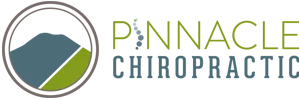Please give a short response to the question using one word or a phrase:
What does the mountain silhouette in the logo symbolize?

Wellness and healing